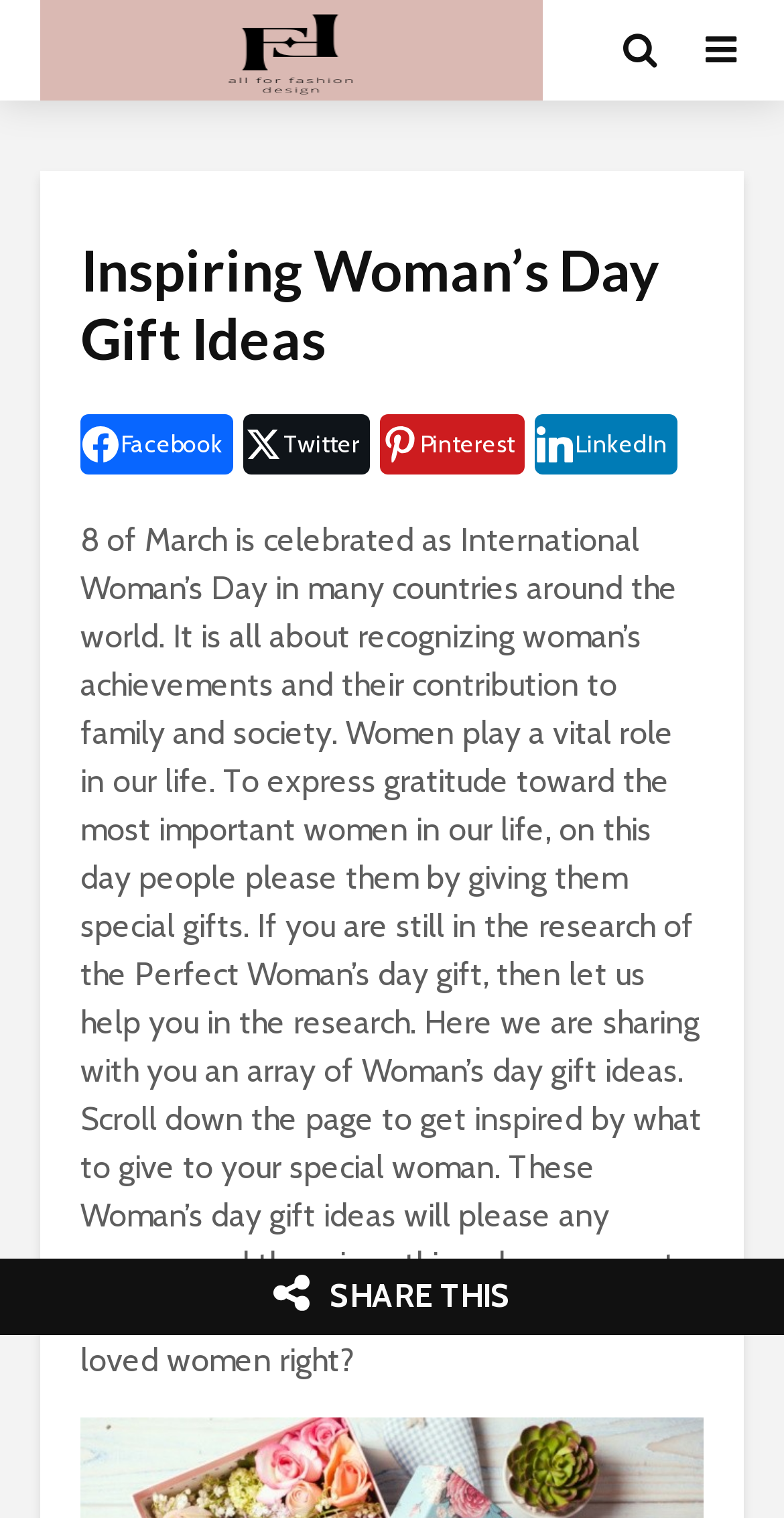How many social media links are available?
Answer the question with a detailed and thorough explanation.

The webpage has links to four social media platforms: Facebook, Twitter, Pinterest, and LinkedIn, which can be used to share the content.